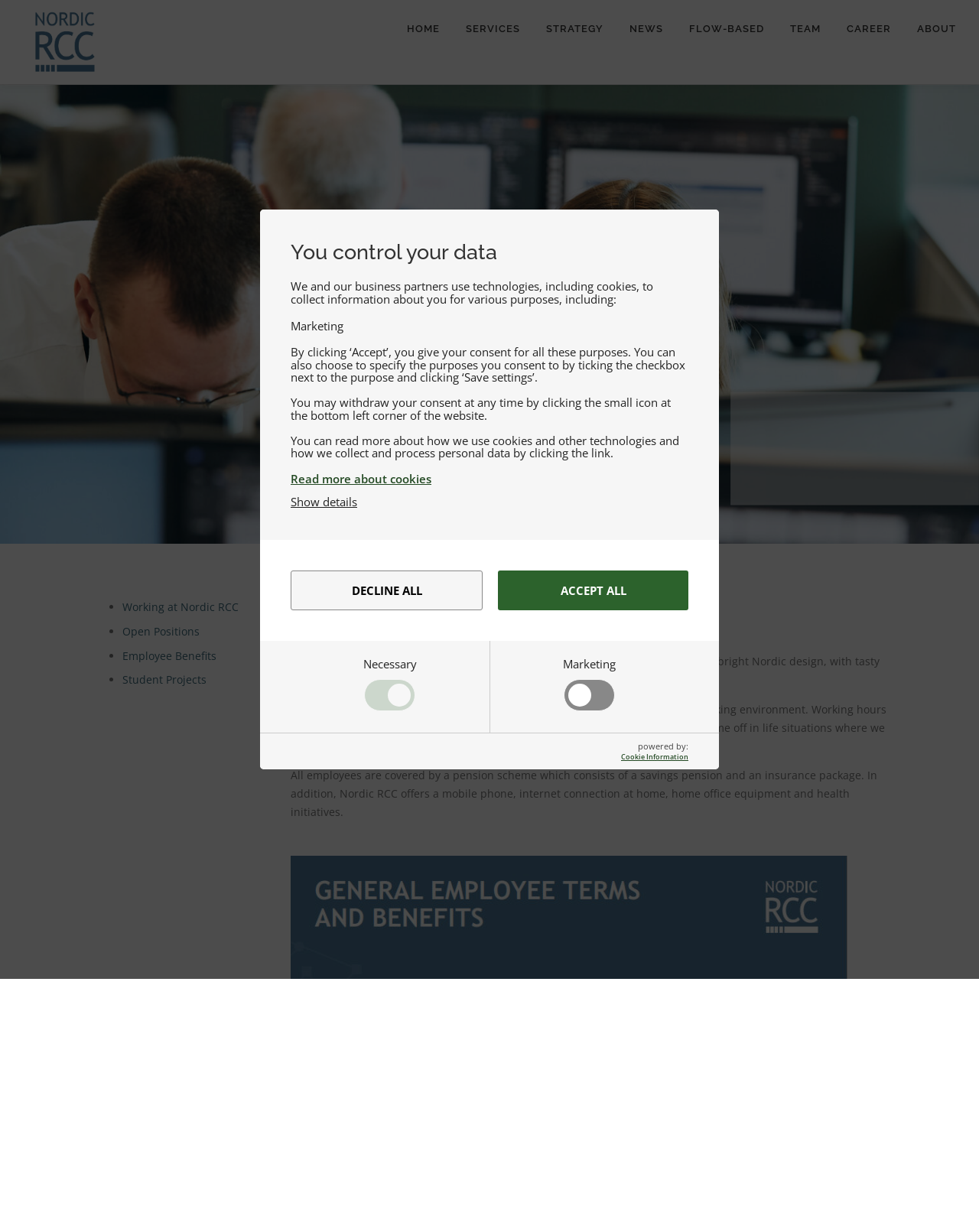Determine the bounding box coordinates of the section to be clicked to follow the instruction: "Click the 'HOME' link". The coordinates should be given as four float numbers between 0 and 1, formatted as [left, top, right, bottom].

[0.402, 0.0, 0.462, 0.047]